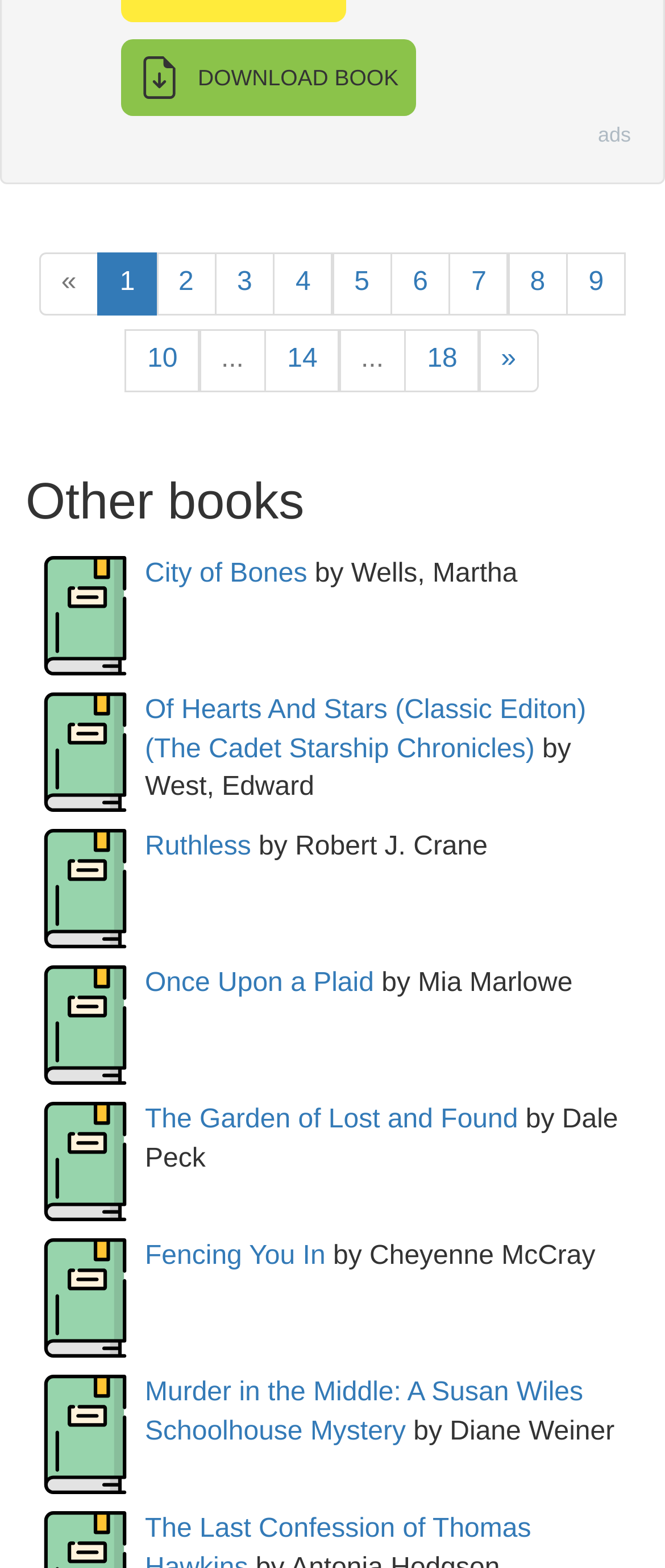From the webpage screenshot, predict the bounding box of the UI element that matches this description: "Fencing You In".

[0.218, 0.792, 0.489, 0.81]